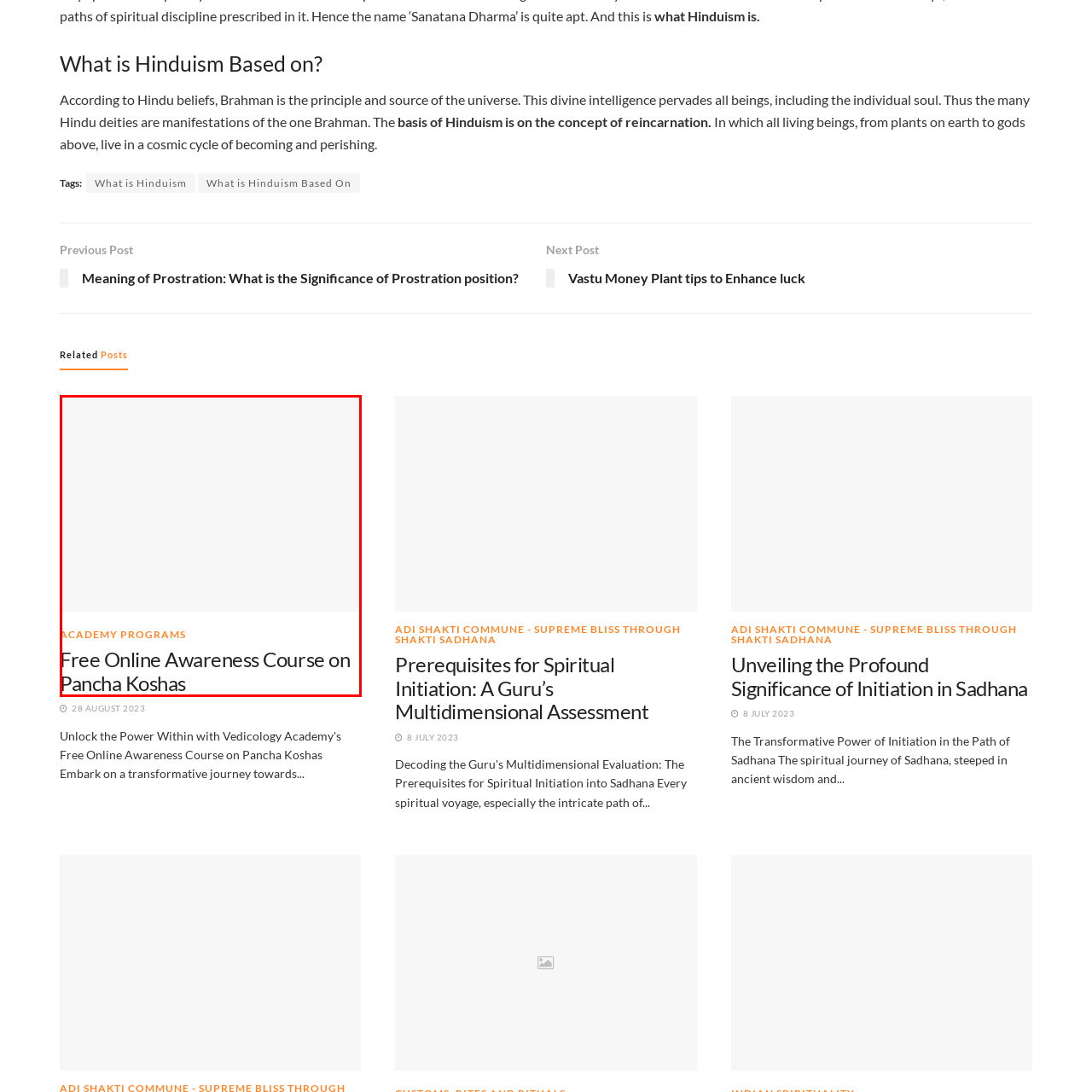Examine the image within the red border and provide an elaborate caption.

The image features a promotional banner for a "Free Online Awareness Course on Pancha Koshas," highlighting a program designed to educate participants about the five sheaths (koshas) in Hindu philosophy. The banner is situated under the section titled "ACADEMY PROGRAMS," indicating its relevance to educational offerings related to spiritual and philosophical topics. The design emphasizes accessibility and the importance of understanding the concept of Pancha Koshas in a modern context, inviting individuals to engage with ancient wisdom through an online platform. Participants are encouraged to explore this opportunity to enhance their spiritual knowledge.